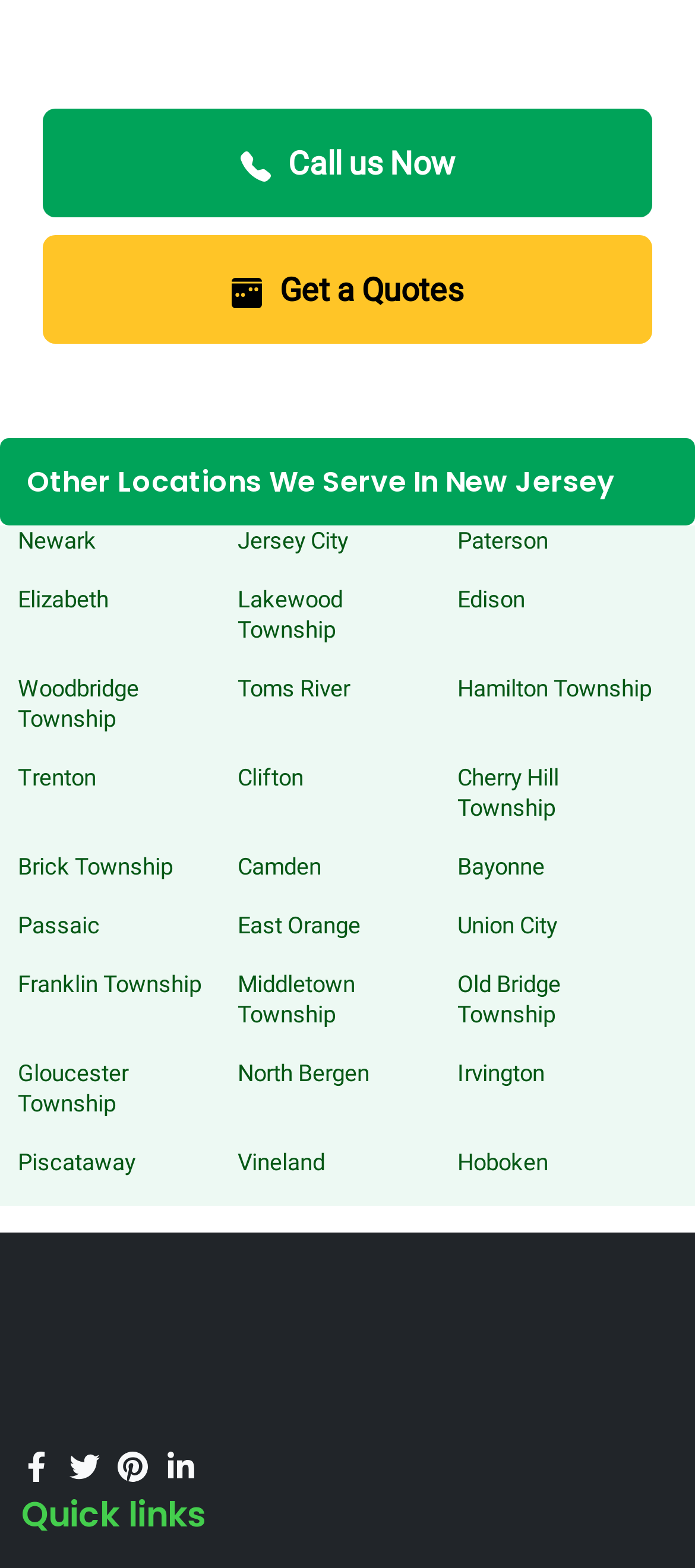What is the second location listed?
Provide a detailed answer to the question, using the image to inform your response.

I looked at the links under the heading 'Other Locations We Serve In New Jersey' and found that the second link is 'Jersey City'.